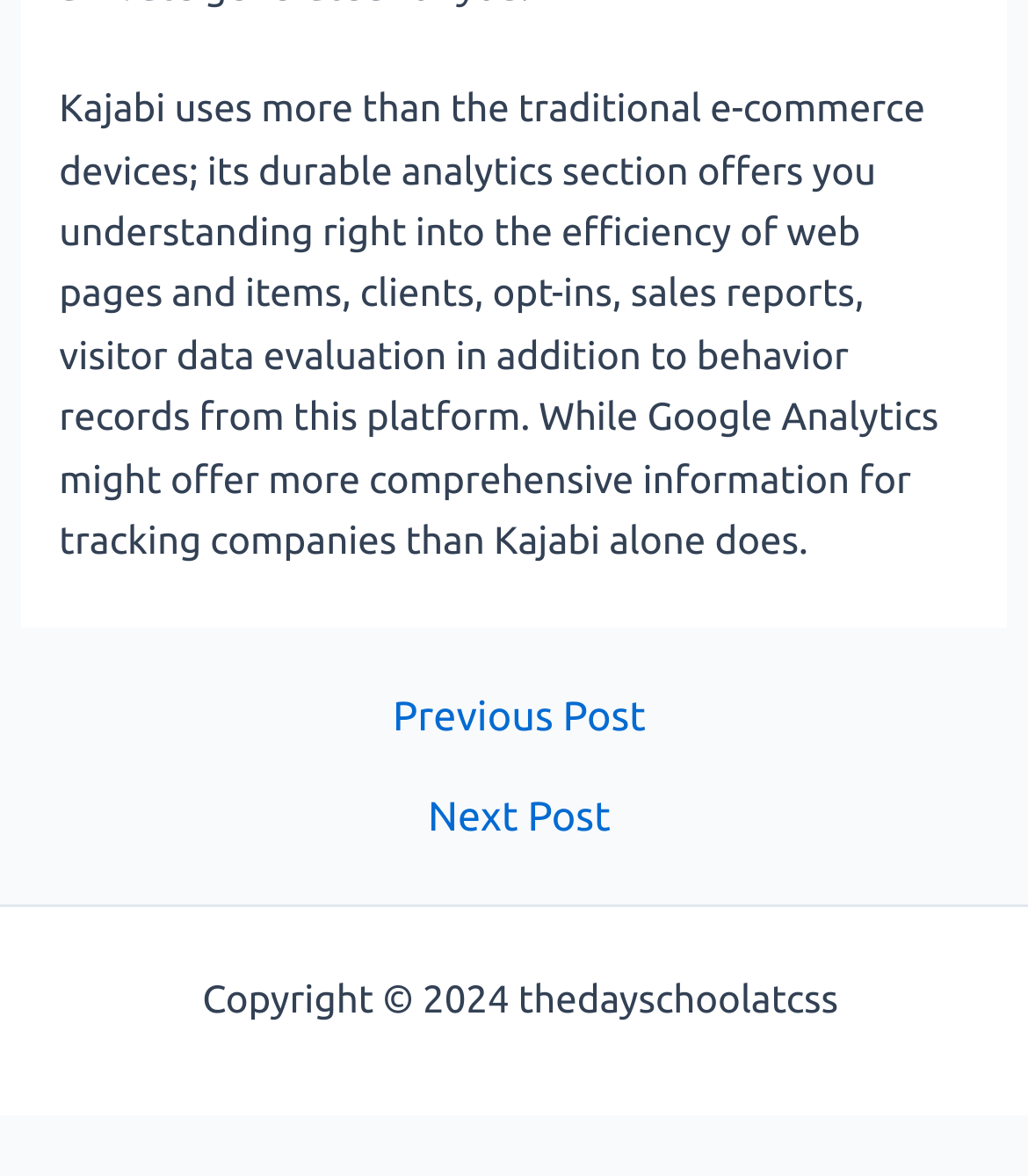Using the given description, provide the bounding box coordinates formatted as (top-left x, top-left y, bottom-right x, bottom-right y), with all values being floating point numbers between 0 and 1. Description: ← Previous Post

[0.025, 0.592, 0.985, 0.627]